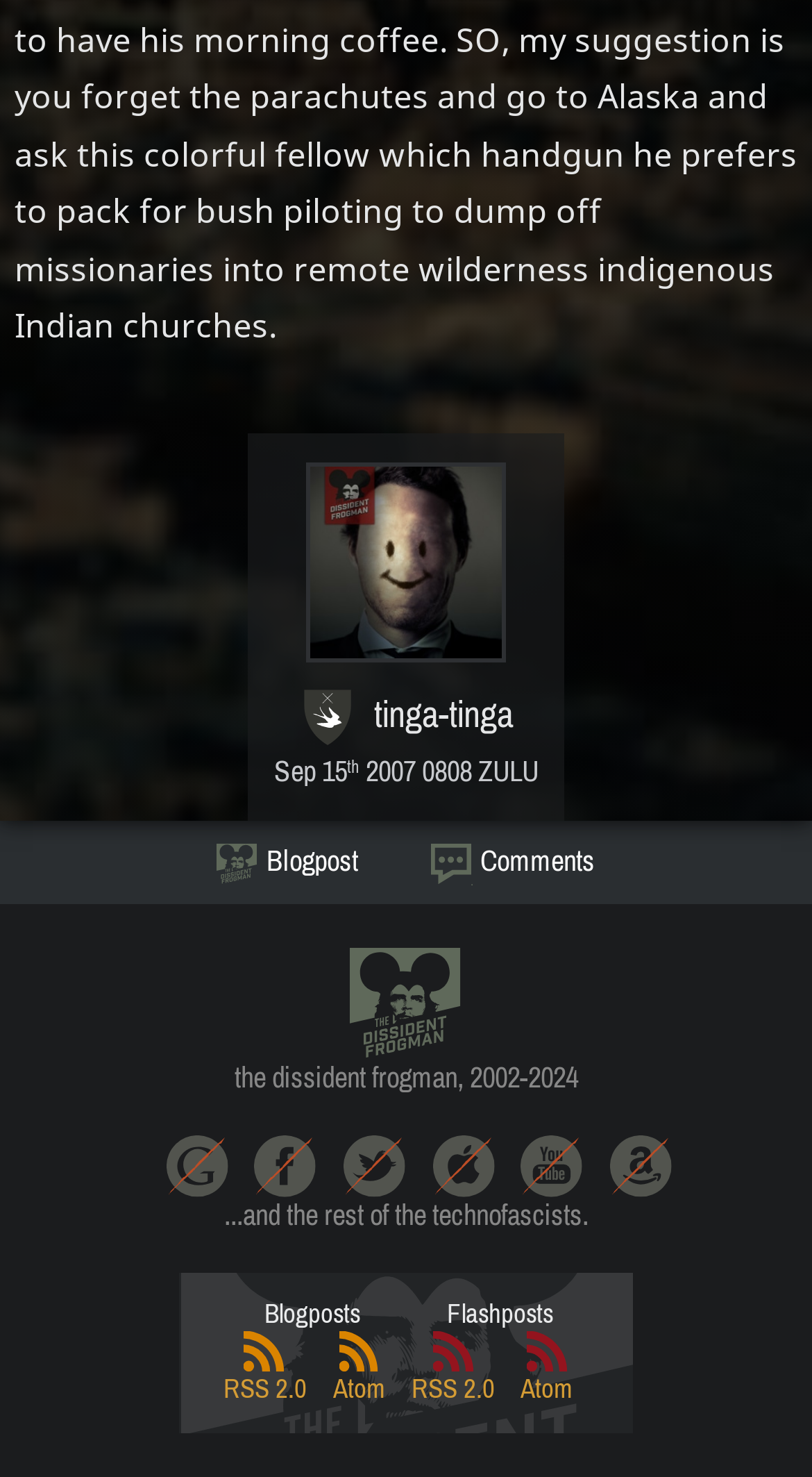Ascertain the bounding box coordinates for the UI element detailed here: "the dissident frogman, 2002-2024". The coordinates should be provided as [left, top, right, bottom] with each value being a float between 0 and 1.

[0.288, 0.642, 0.712, 0.742]